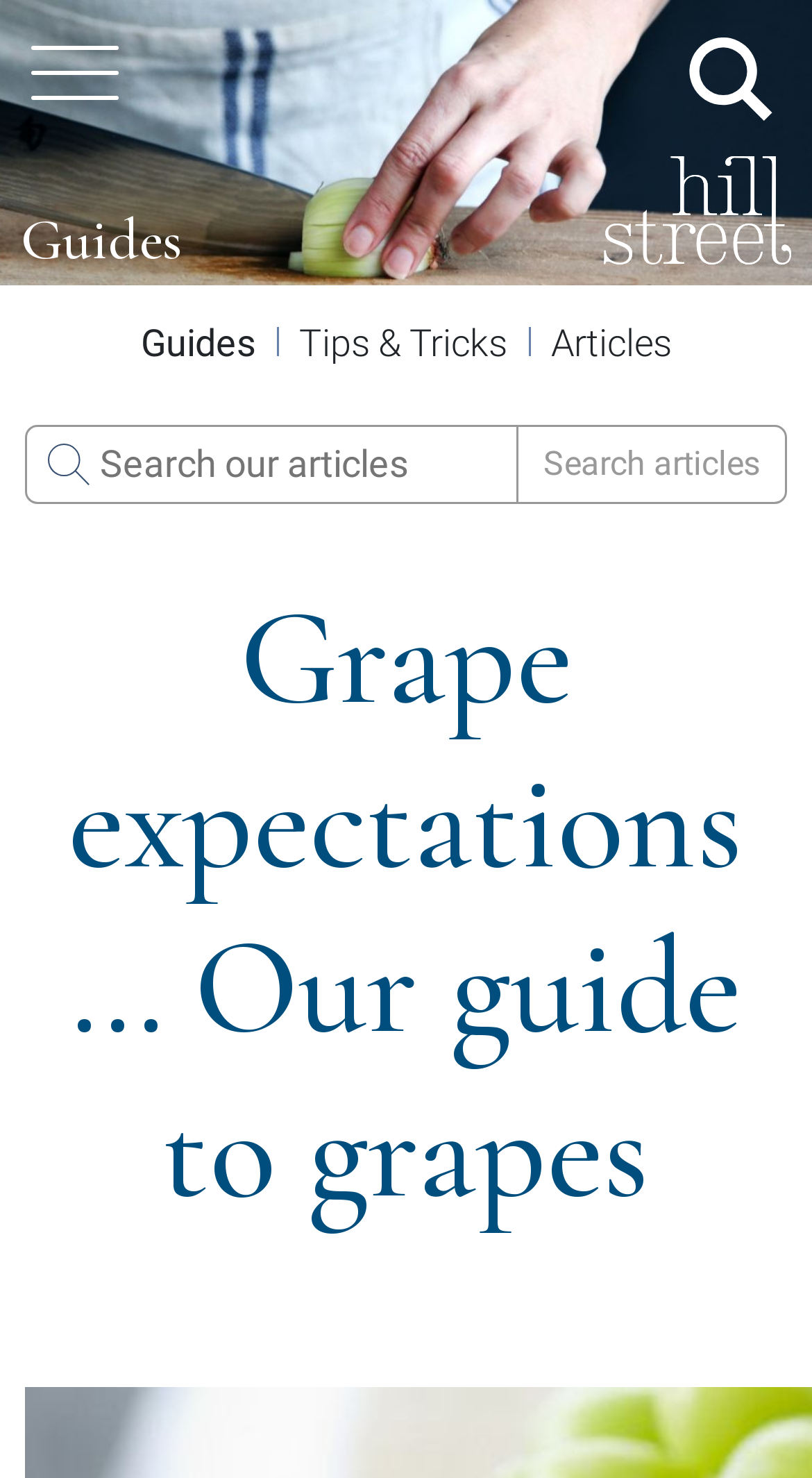Please reply to the following question using a single word or phrase: 
What is the position of the searchbox on the webpage?

Below the navigation menu